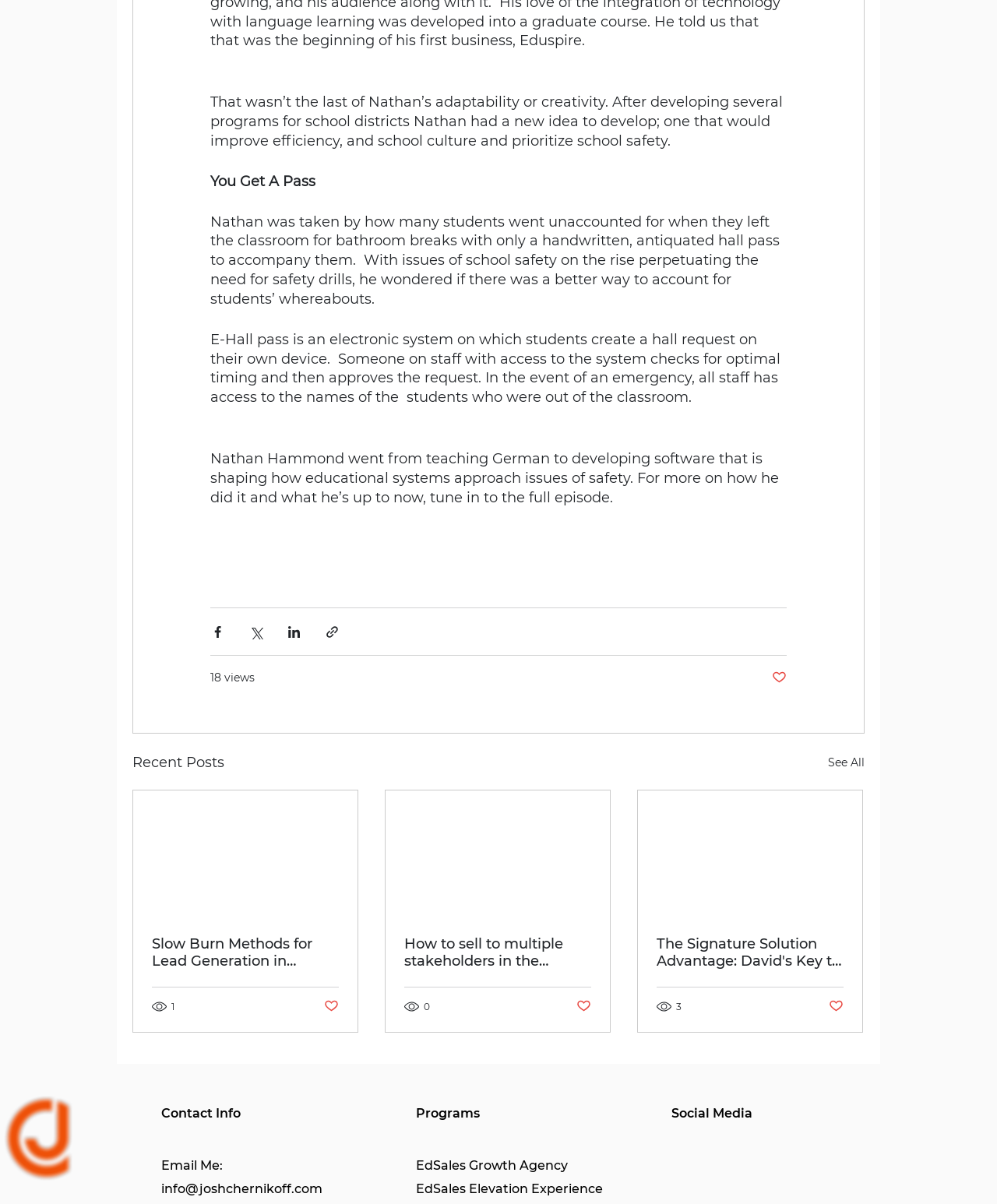Using the elements shown in the image, answer the question comprehensively: What social media platforms are listed?

The social media platforms listed are Instagram, Twitter, and LinkedIn, which are part of the 'Social Bar' list under the 'Social Media' section.